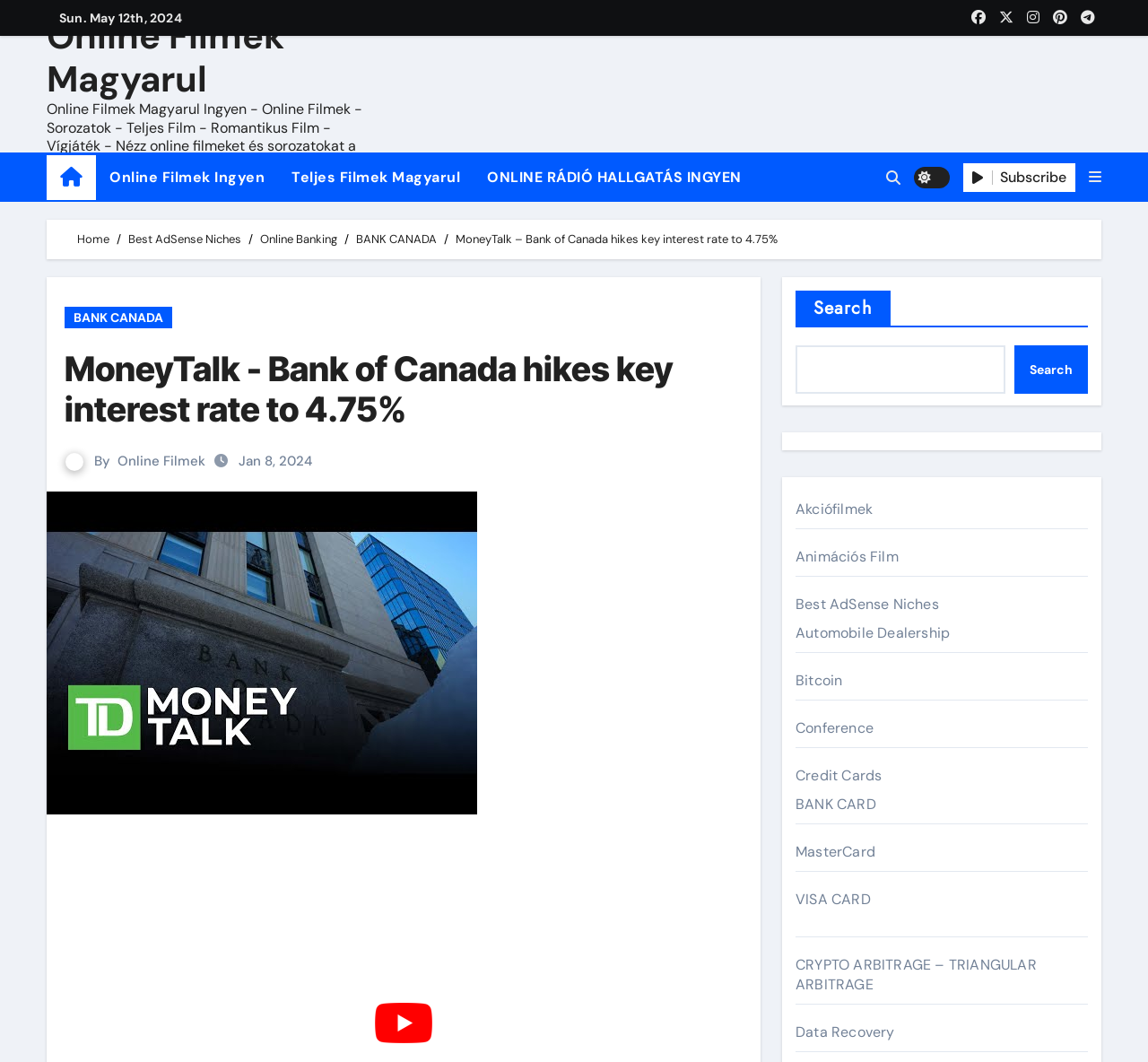How many categories are listed below the search bar?
Please provide a comprehensive answer based on the details in the screenshot.

I counted the number of categories listed below the search bar by looking at the link elements that start from 'Akciófilmek' to 'Data Recovery'. I found 10 categories in total.